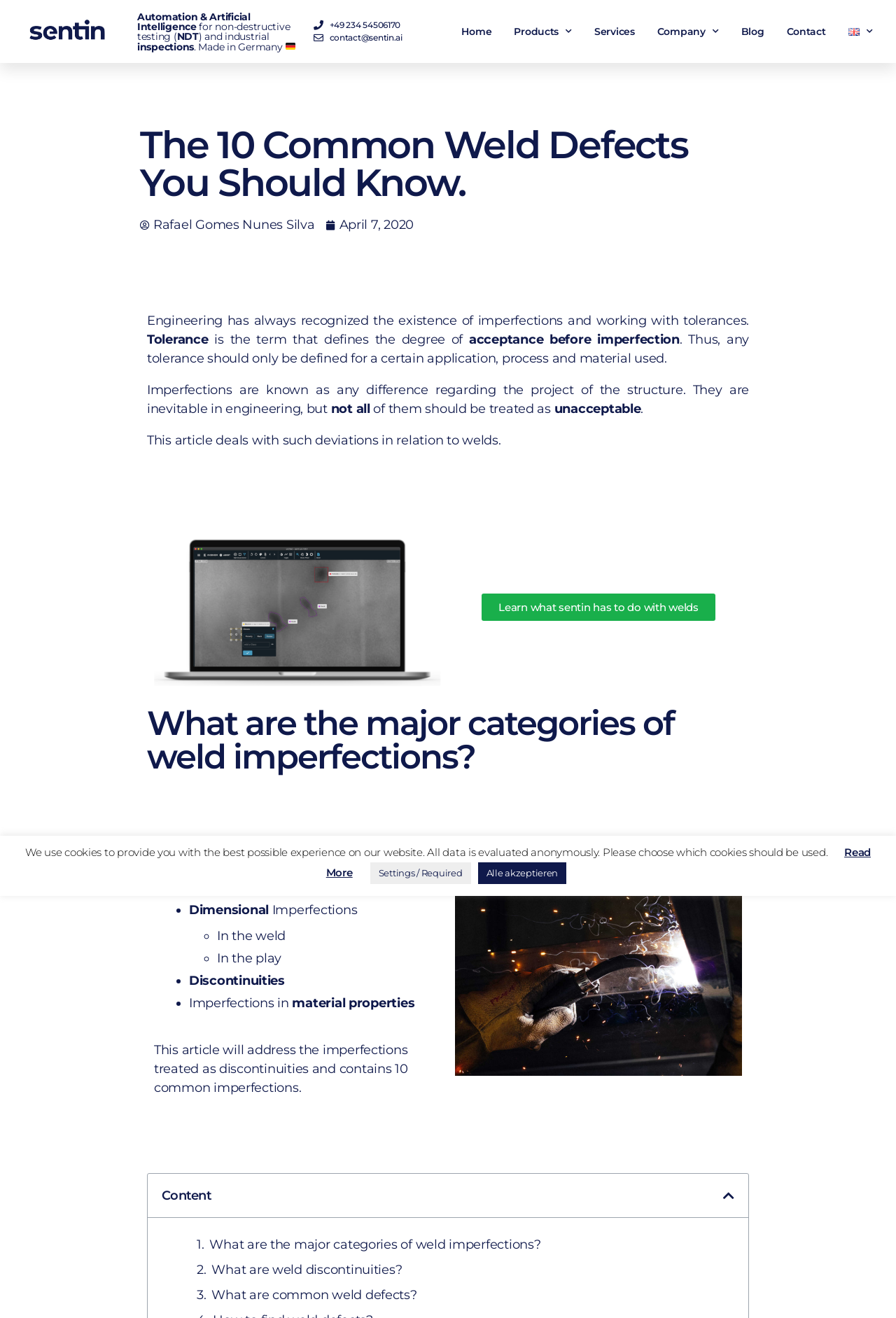What is the language of the webpage?
Observe the image and answer the question with a one-word or short phrase response.

English